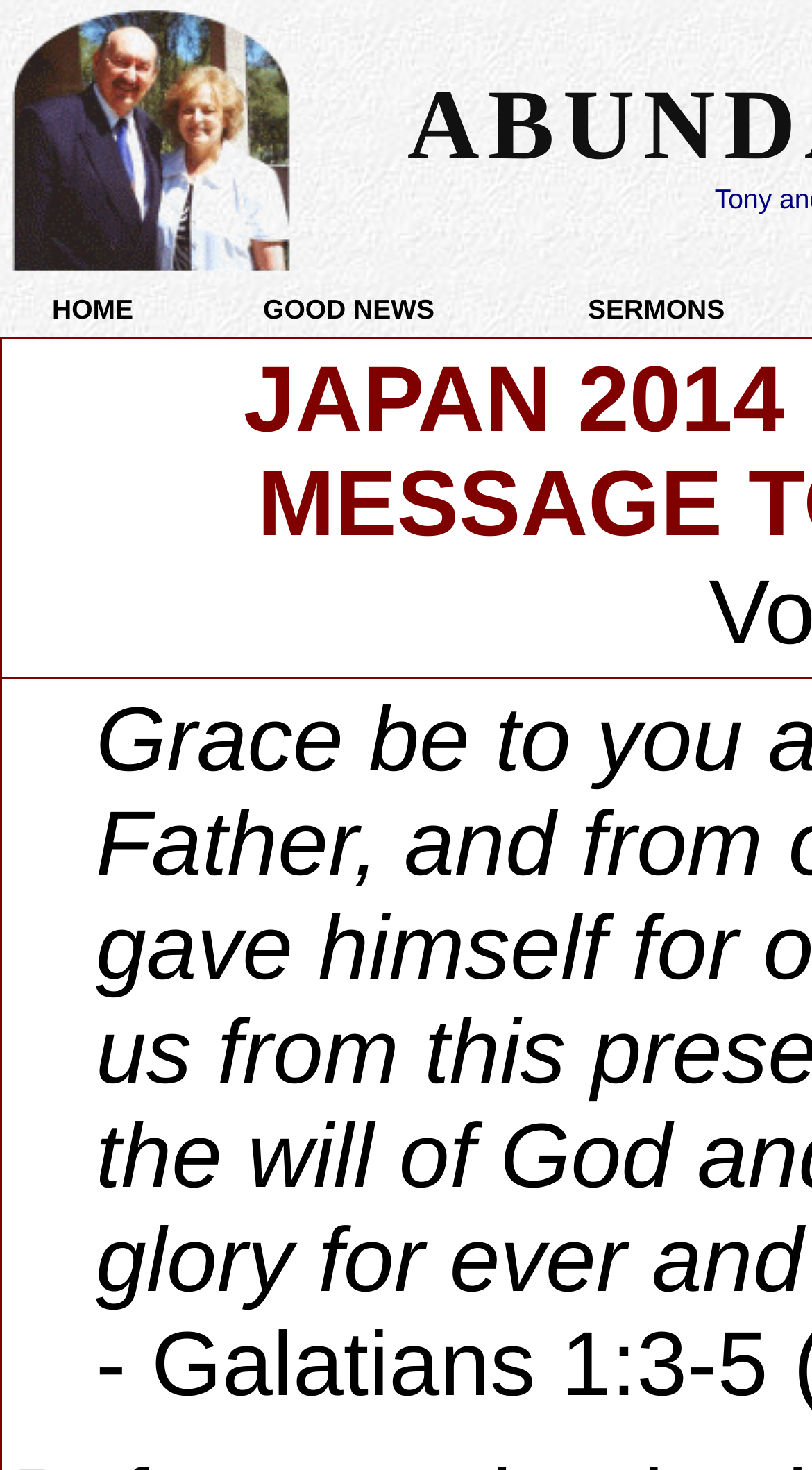What is the first menu item?
Answer with a single word or phrase by referring to the visual content.

HOME